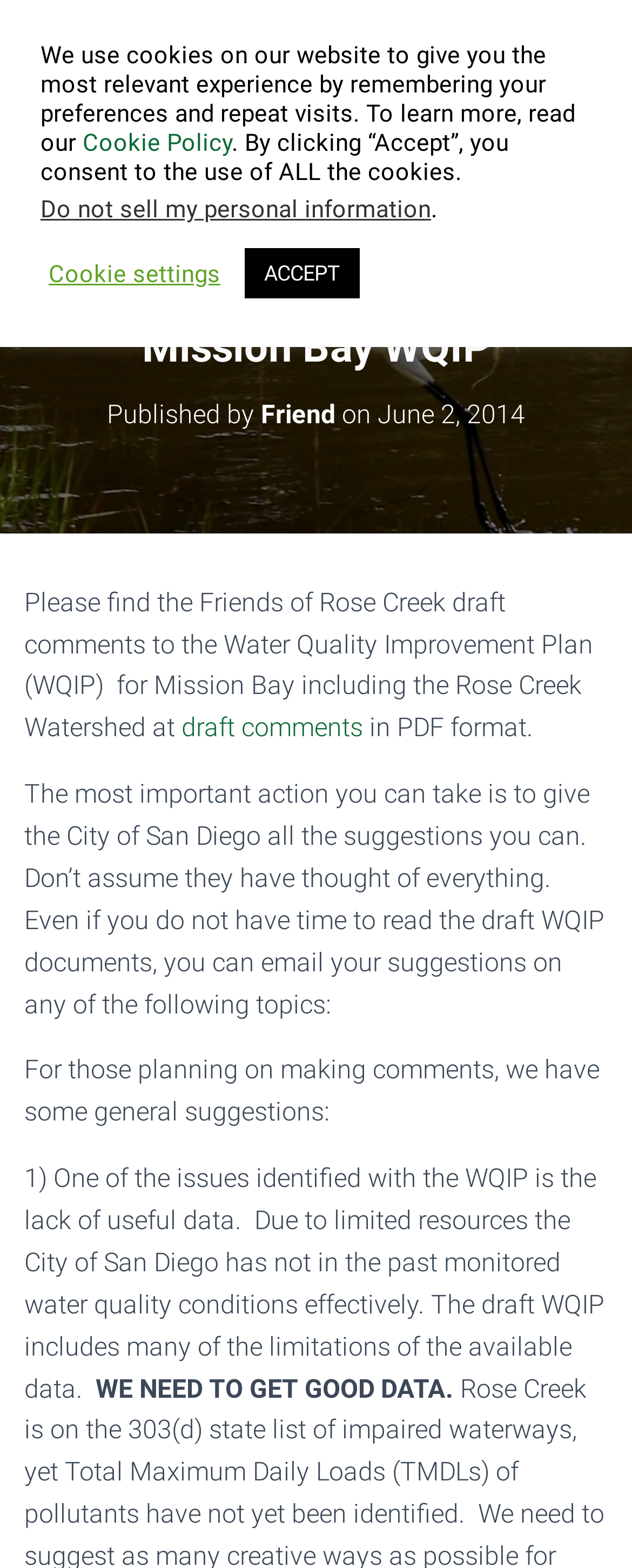Locate the bounding box coordinates of the area where you should click to accomplish the instruction: "Email suggestions to the City of San Diego".

[0.597, 0.254, 0.831, 0.274]